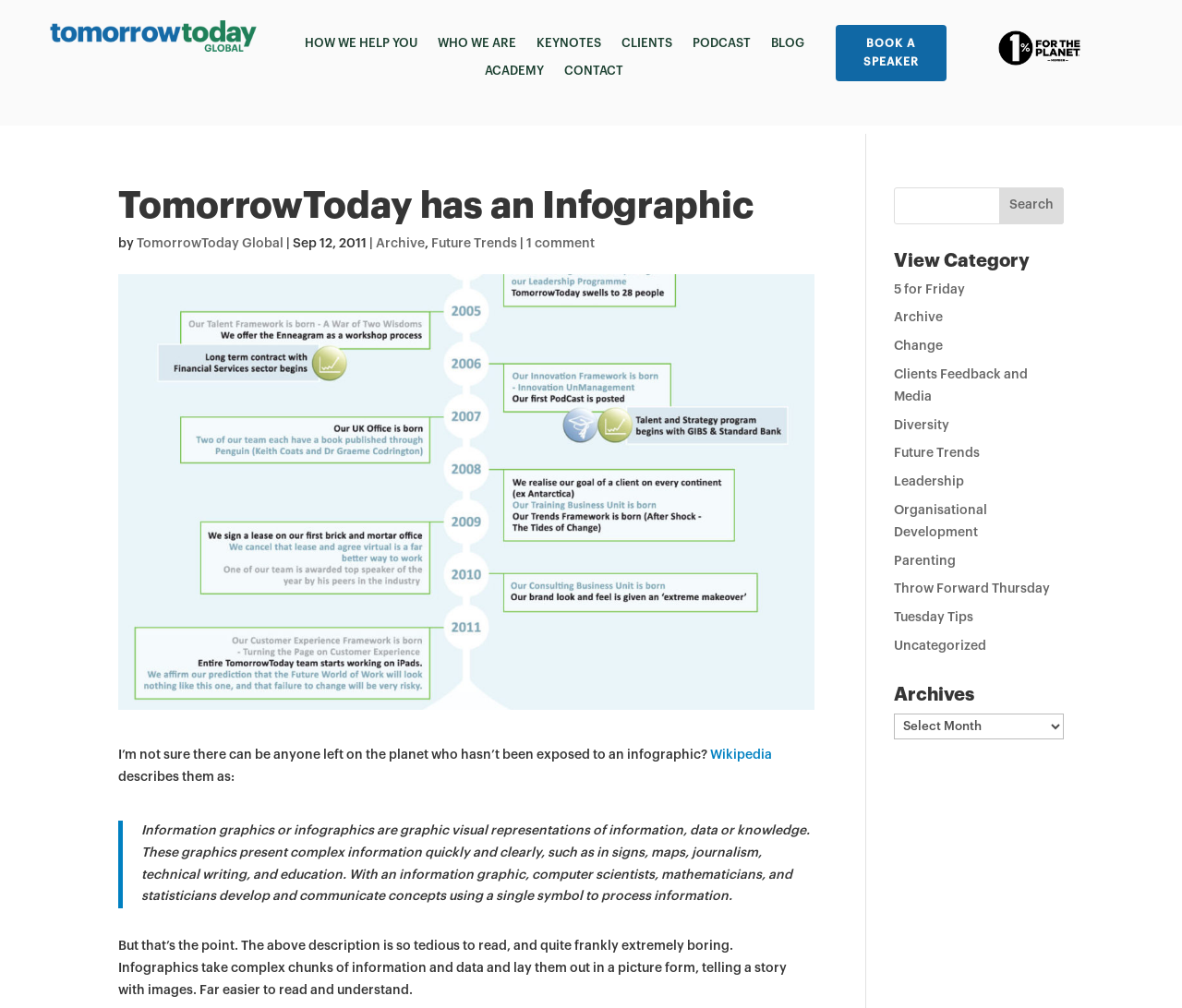Answer the following query with a single word or phrase:
What is the date of the infographic?

Sep 12, 2011